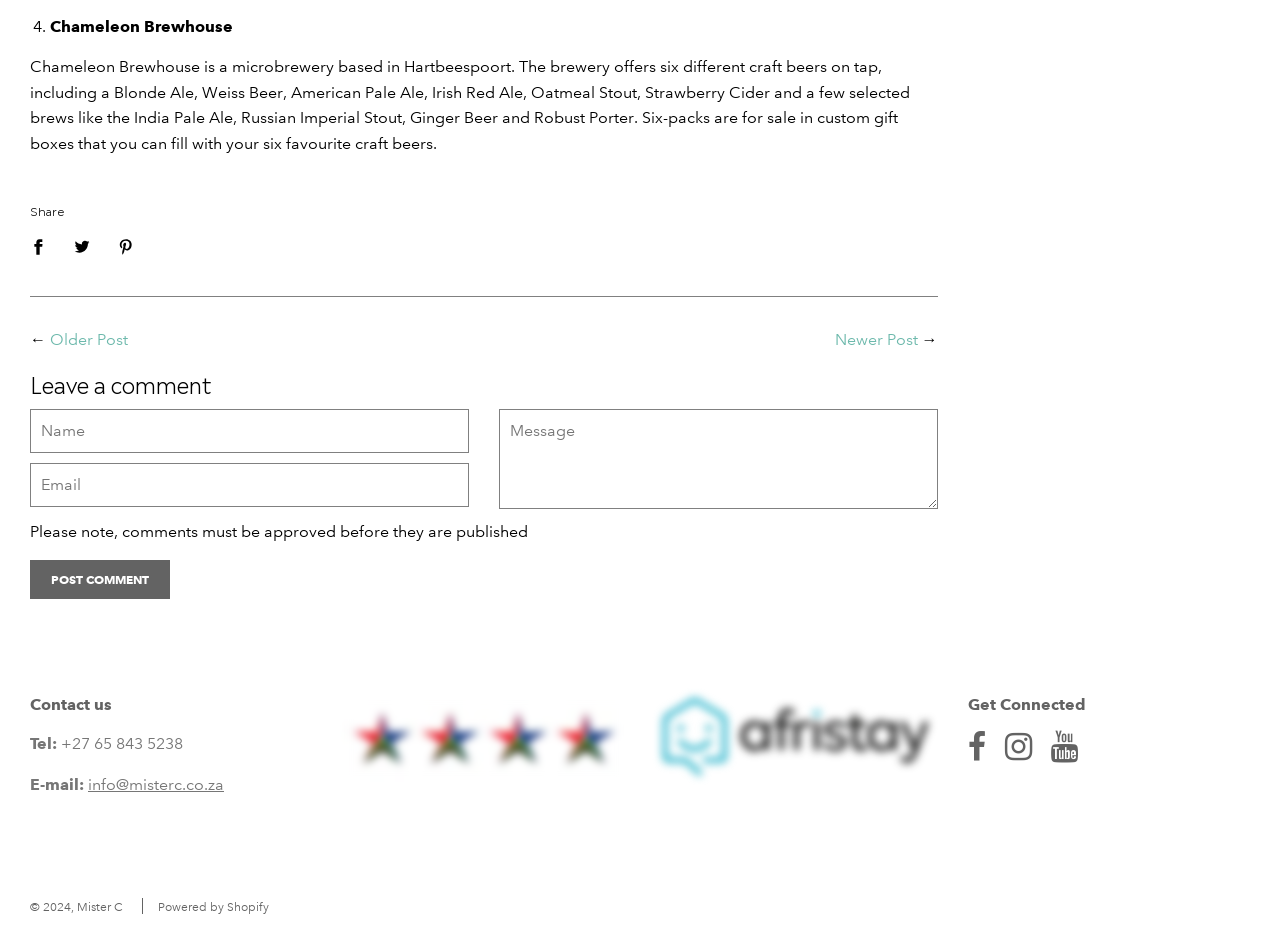Identify the bounding box coordinates of the area that should be clicked in order to complete the given instruction: "Share on Facebook". The bounding box coordinates should be four float numbers between 0 and 1, i.e., [left, top, right, bottom].

[0.023, 0.237, 0.045, 0.281]